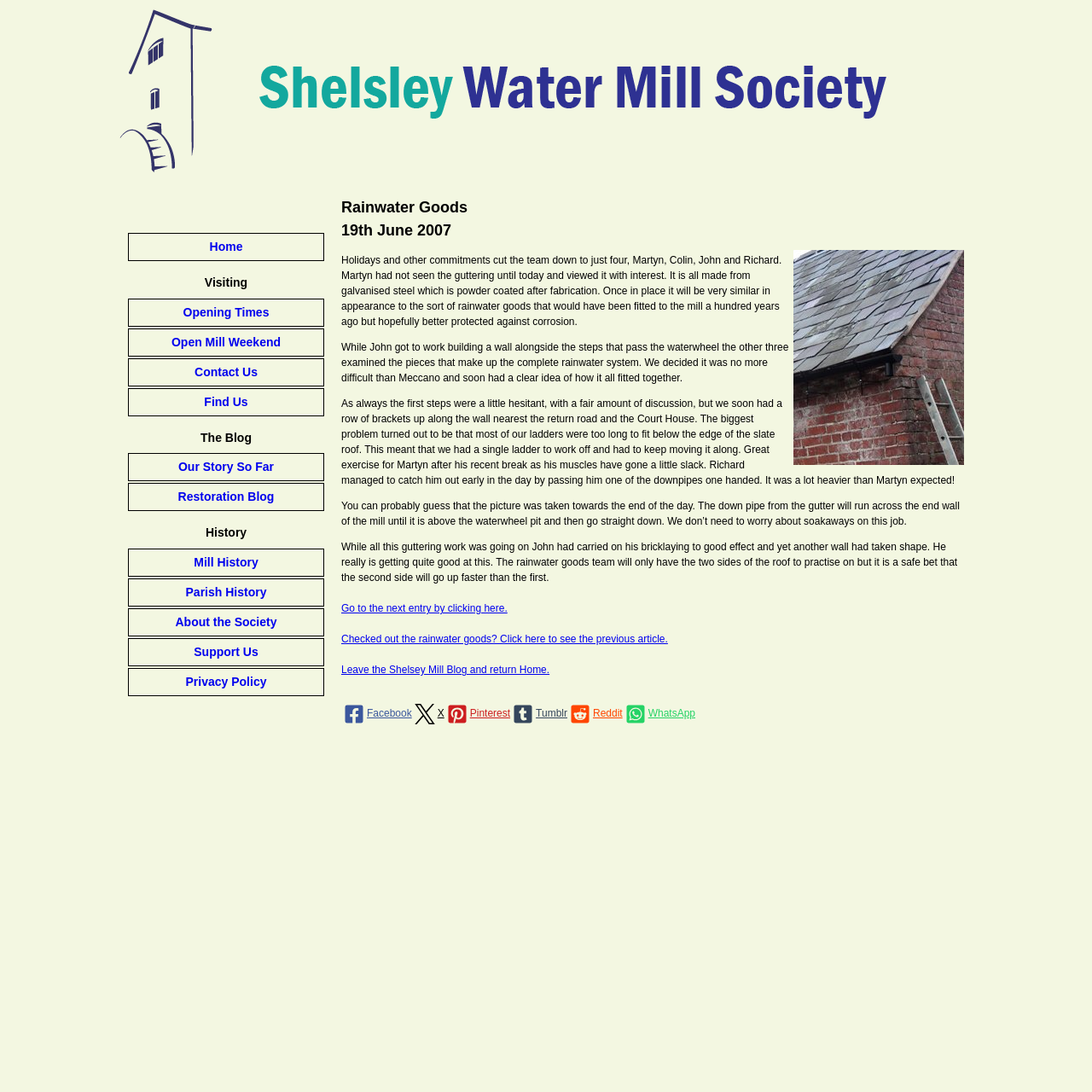What is the material used for the guttering?
Offer a detailed and full explanation in response to the question.

The text states 'It is all made from galvanised steel which is powder coated after fabrication.' This indicates that the guttering is made of galvanised steel.